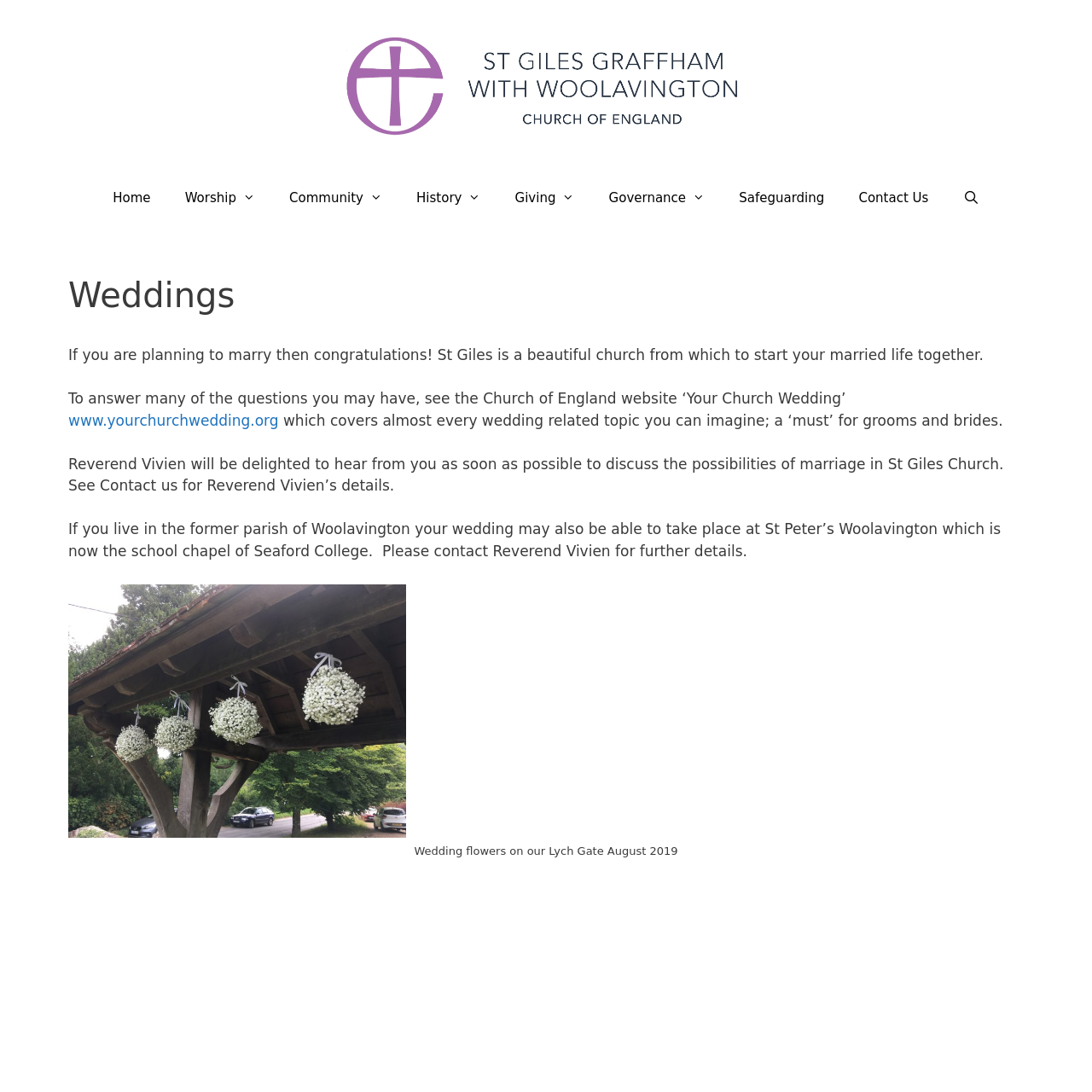Given the element description GeneratePress, predict the bounding box coordinates for the UI element in the webpage screenshot. The format should be (top-left x, top-left y, bottom-right x, bottom-right y), and the values should be between 0 and 1.

[0.626, 0.862, 0.712, 0.876]